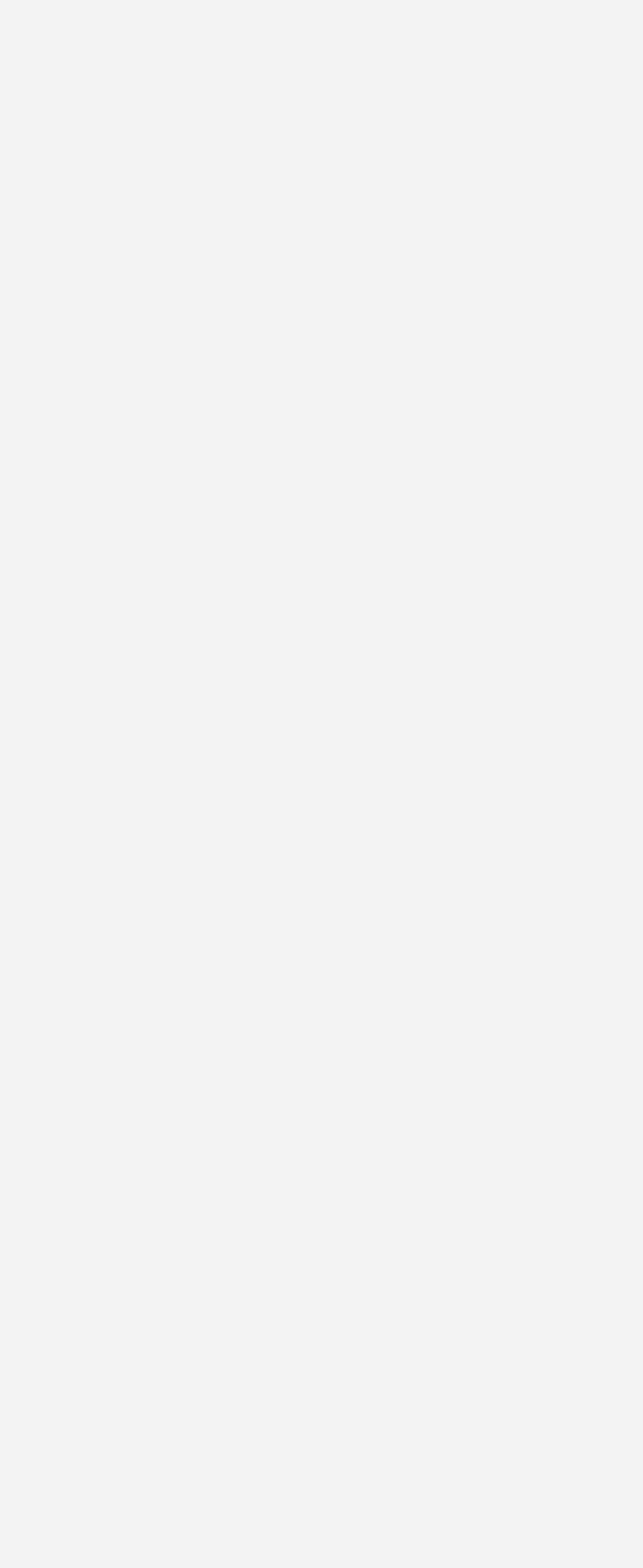How many comments are there?
Ensure your answer is thorough and detailed.

I counted the number of comment sections, each containing a user's avatar, username, timestamp, and comment text. There are 10 such sections.